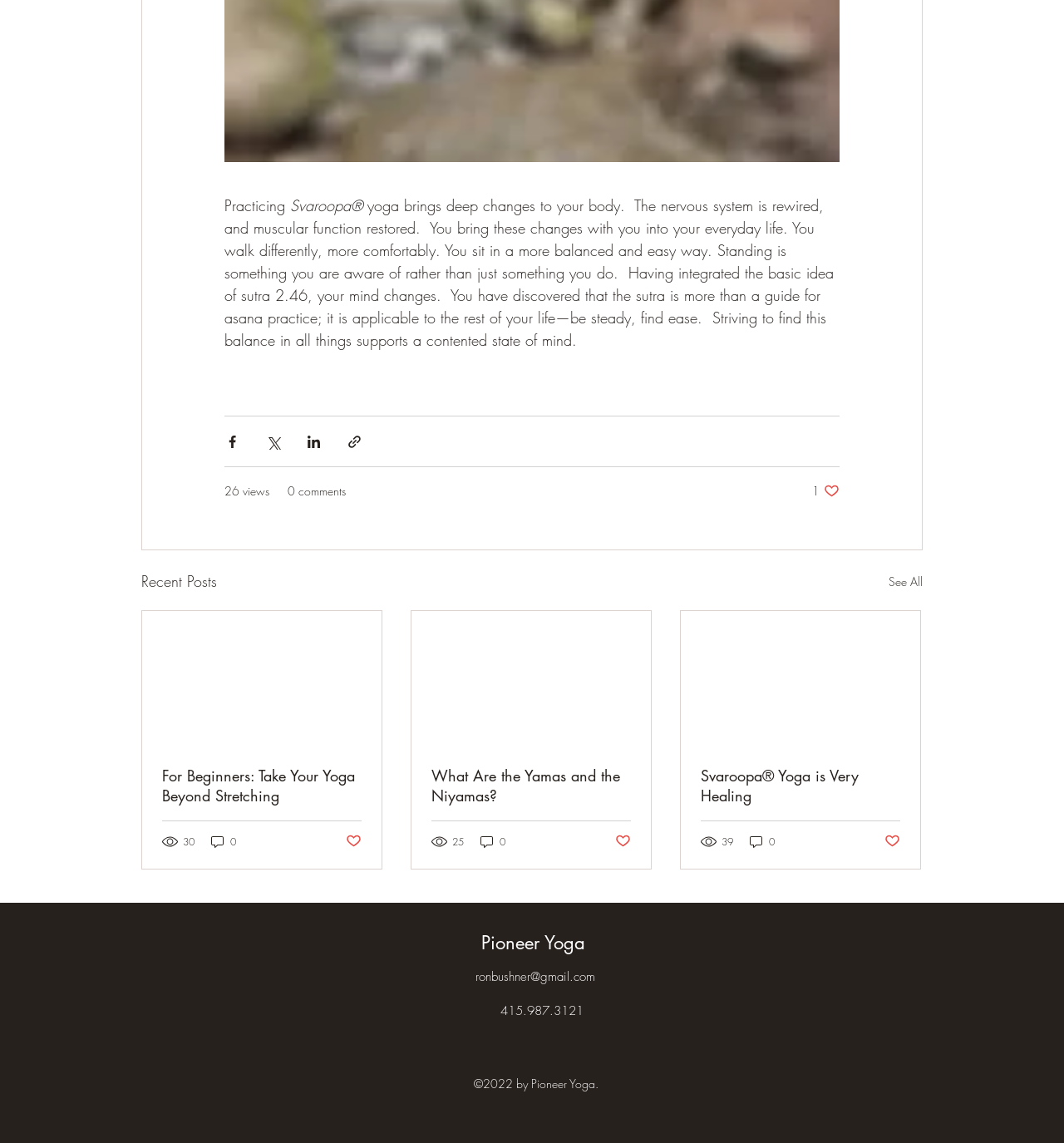What is the purpose of the buttons with social media icons?
Provide a short answer using one word or a brief phrase based on the image.

Share via social media